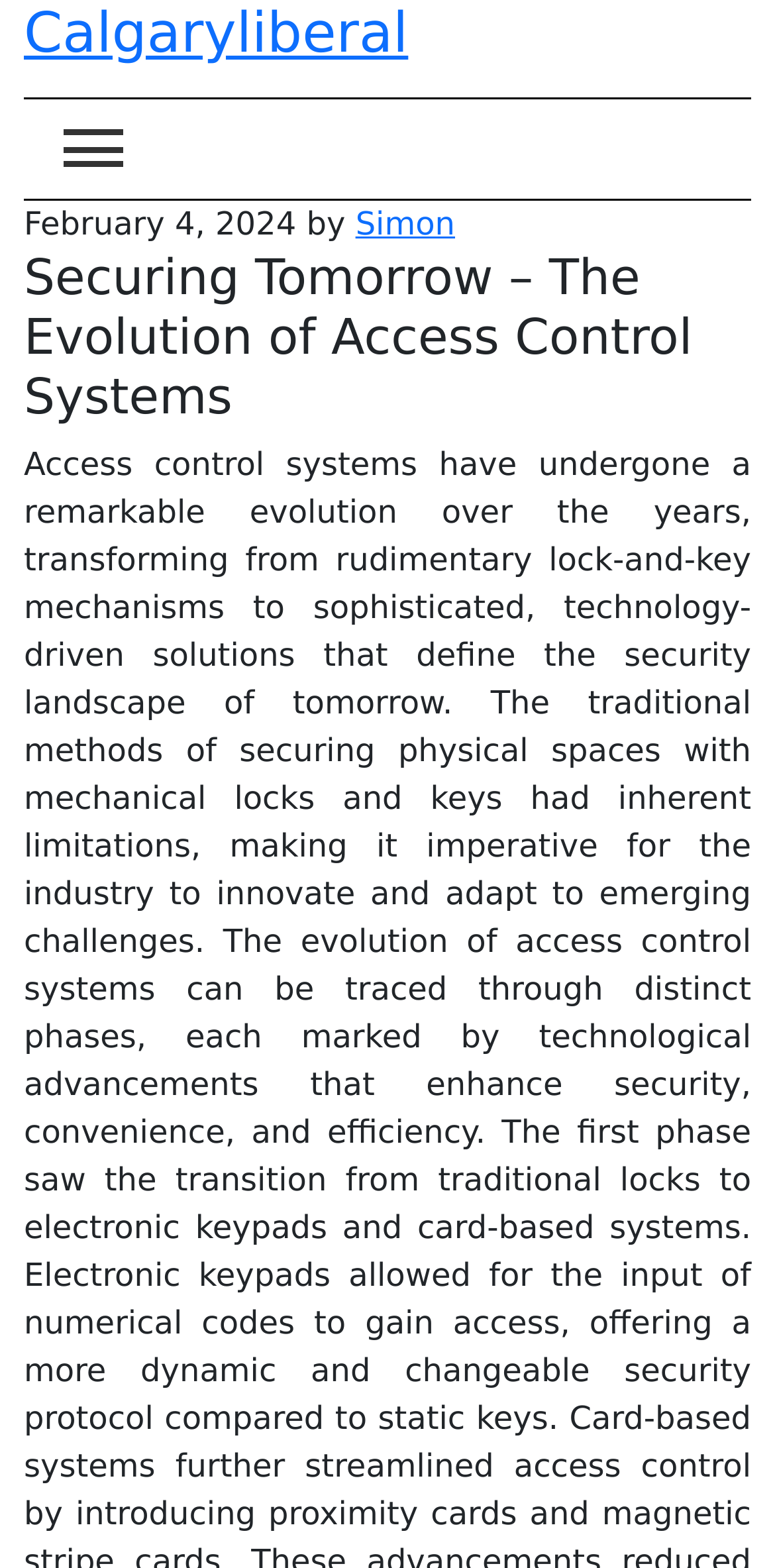What is the name of the website?
Using the visual information, respond with a single word or phrase.

Calgaryliberal